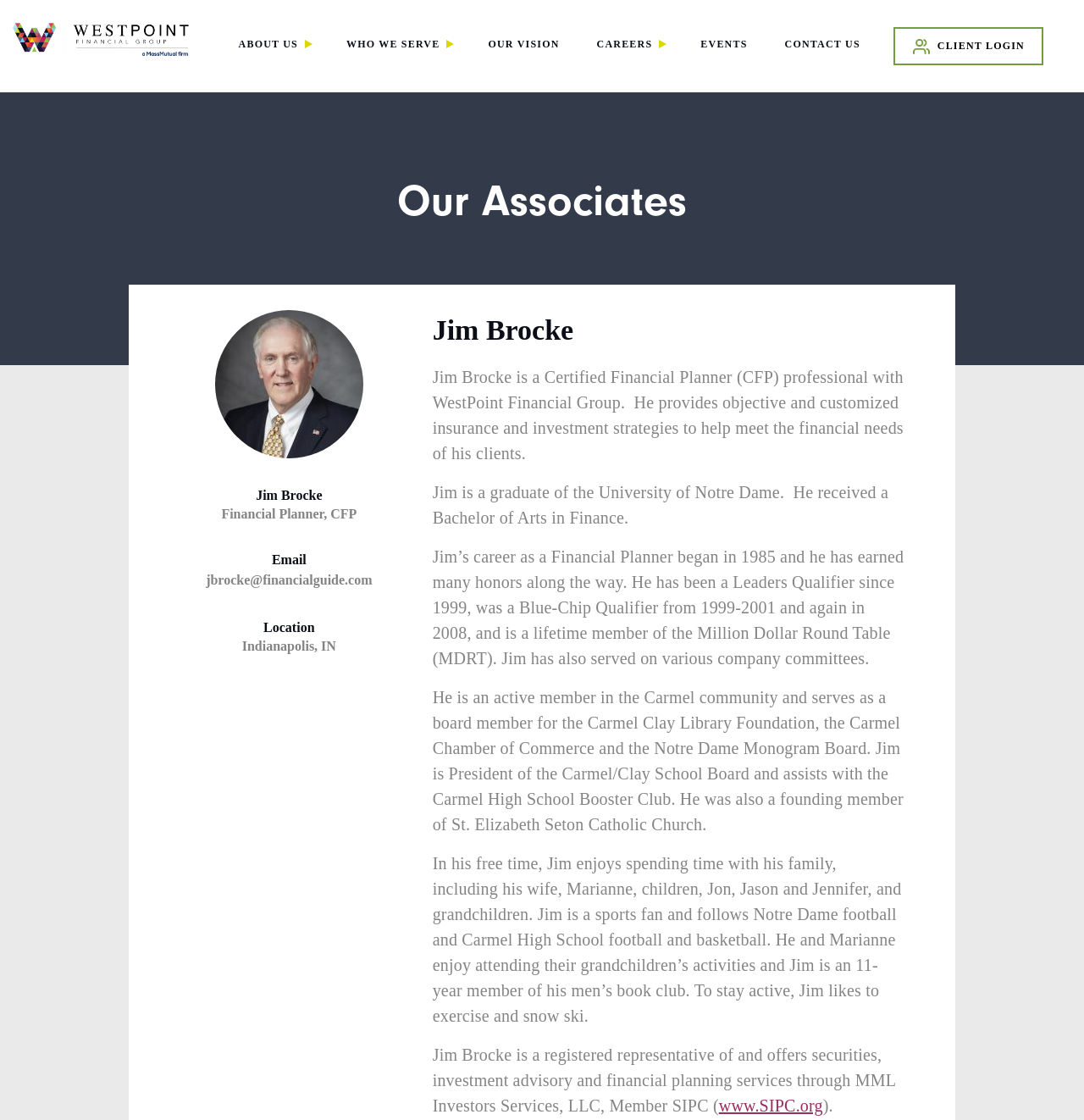Could you locate the bounding box coordinates for the section that should be clicked to accomplish this task: "Click on Jim Brocke's email".

[0.19, 0.511, 0.343, 0.524]